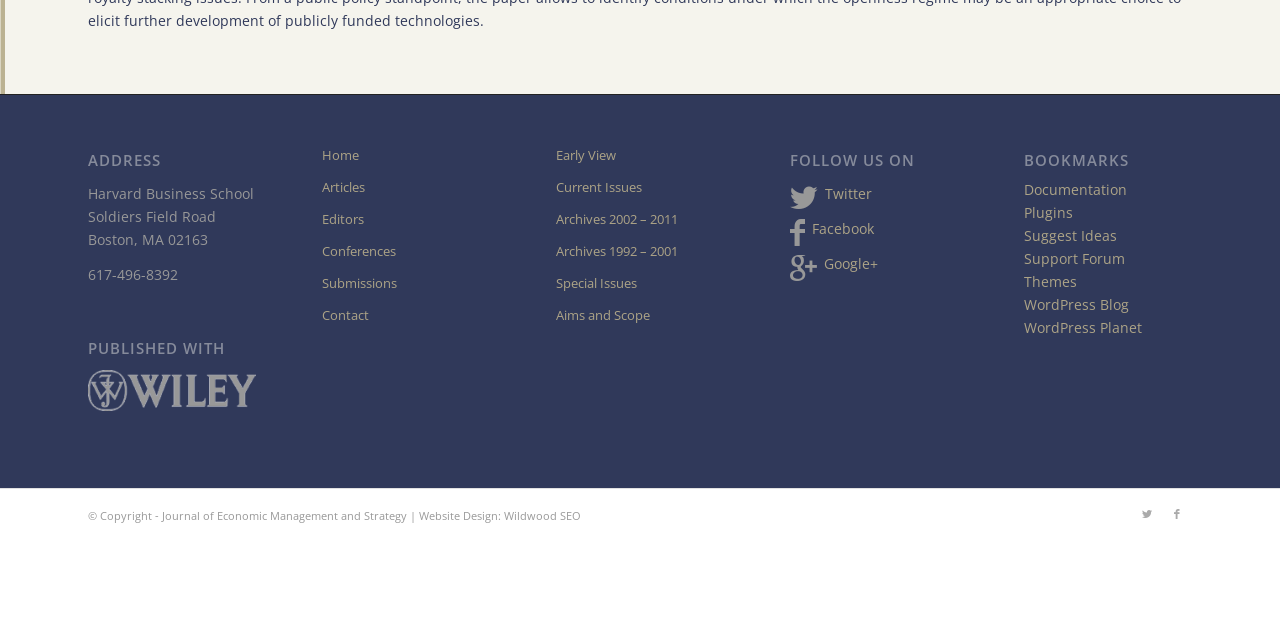Provide the bounding box coordinates of the UI element this sentence describes: "Aims and Scope".

[0.434, 0.469, 0.565, 0.519]